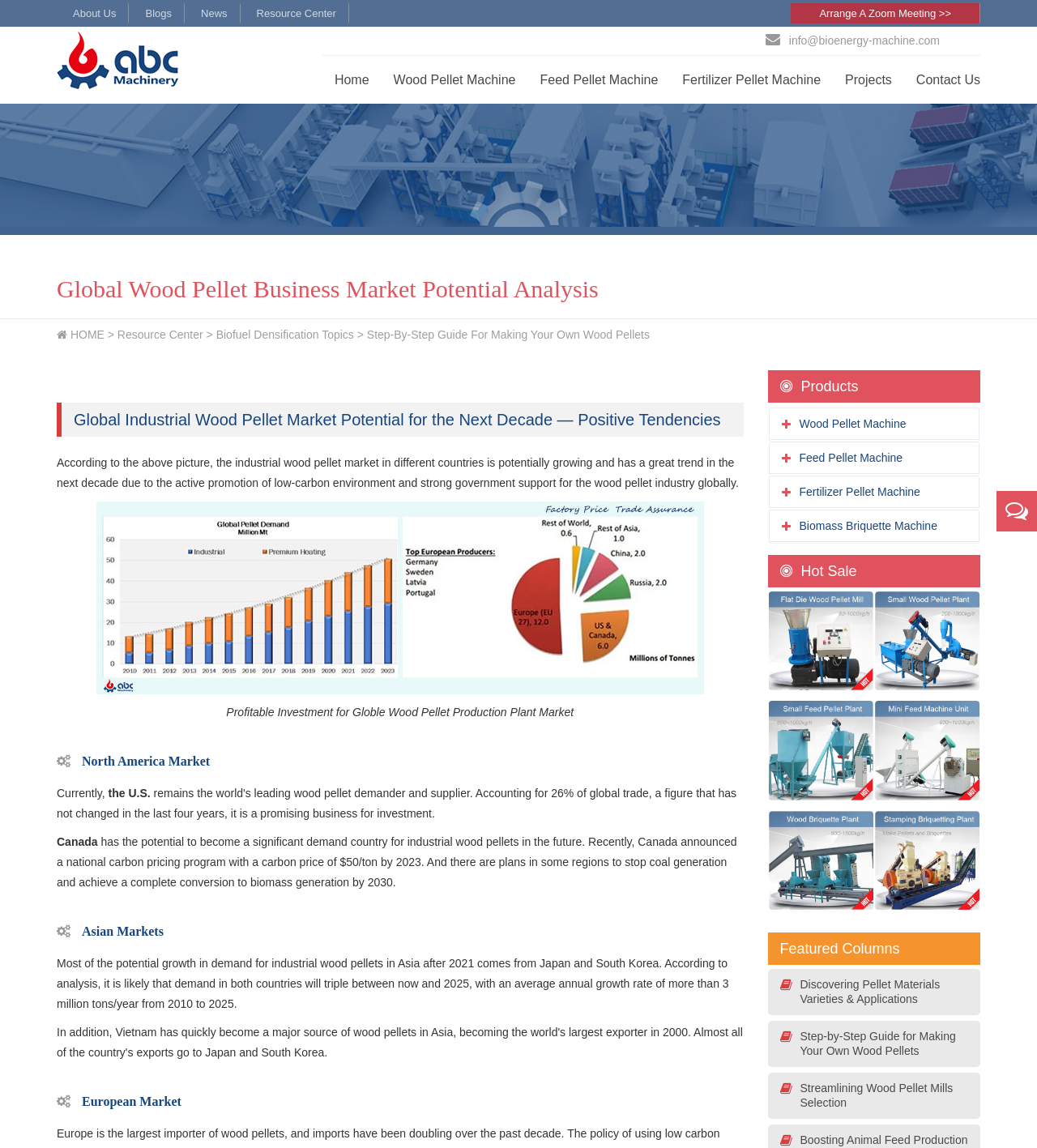Carefully examine the image and provide an in-depth answer to the question: What is the purpose of the 'Arrange A Zoom Meeting' link?

The 'Arrange A Zoom Meeting' link is likely provided to allow users to schedule a meeting with the company or its representatives, possibly to discuss investment opportunities or learn more about the wood pellet production market.